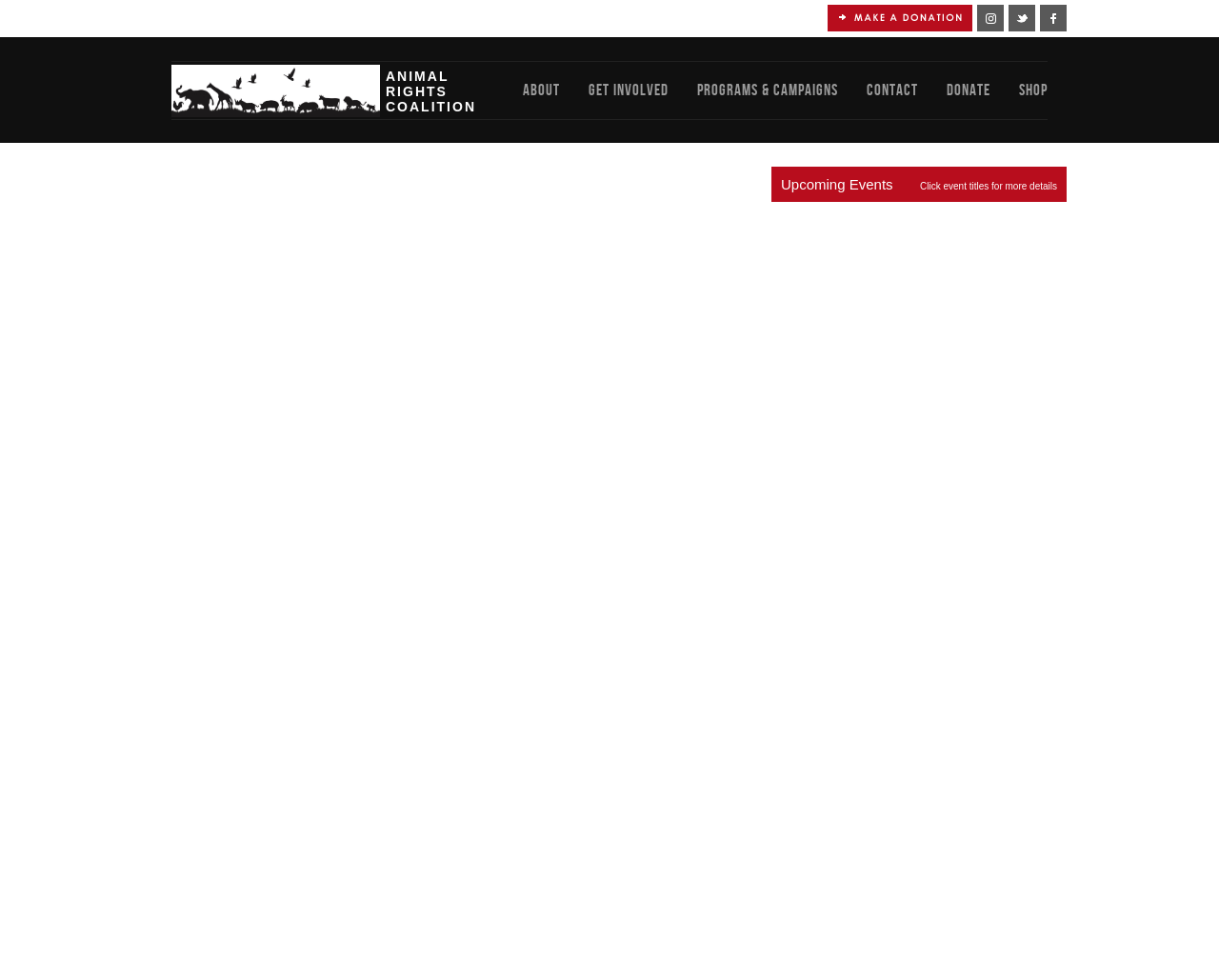Describe all the key features and sections of the webpage thoroughly.

The webpage is about the Animal Rights Coalition. At the top, there are five small images aligned horizontally, taking up about half of the screen width. Below these images, there is a prominent link to the organization's name, "ANIMAL RIGHTS COALITION". 

To the right of the organization's name, there are six links arranged horizontally, including "SHOP", "DONATE", "CONTACT", "PROGRAMS & CAMPAIGNS", "GET INVOLVED", and "ABOUT". These links are positioned near the top of the page.

Further down, there is a section dedicated to upcoming events. The title "Upcoming Events" is displayed prominently, followed by a note that says "Click event titles for more details". This section is positioned roughly in the middle of the page. 

Additionally, there is a larger image located at the top-left corner of the page, which may be a logo or a banner.